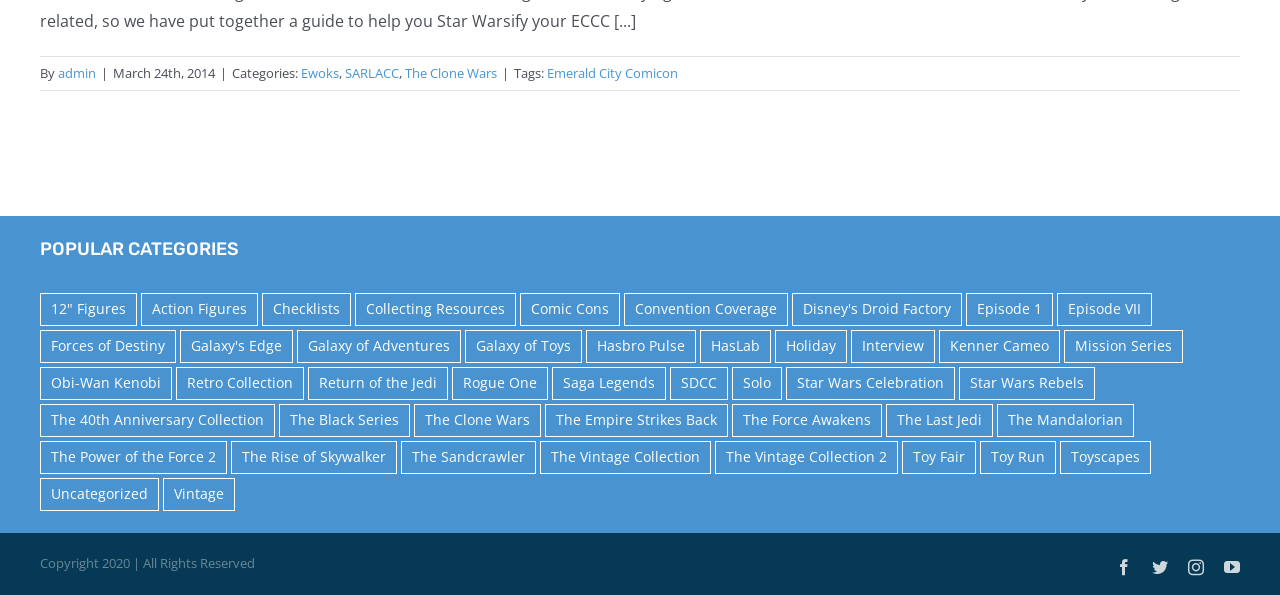Can you show the bounding box coordinates of the region to click on to complete the task described in the instruction: "Follow on Facebook"?

[0.872, 0.939, 0.884, 0.966]